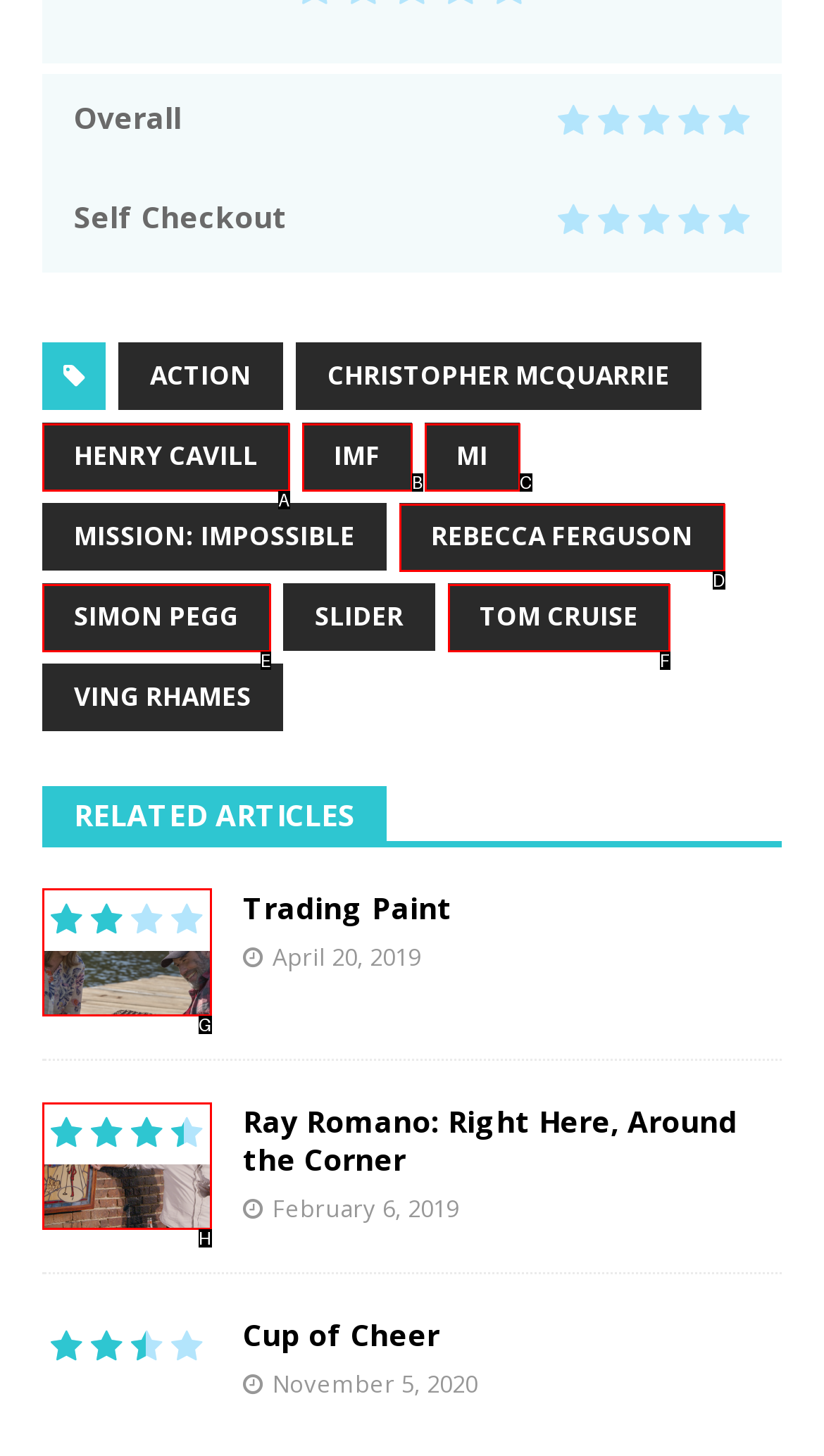Identify the HTML element that matches the description: Henry Cavill
Respond with the letter of the correct option.

A